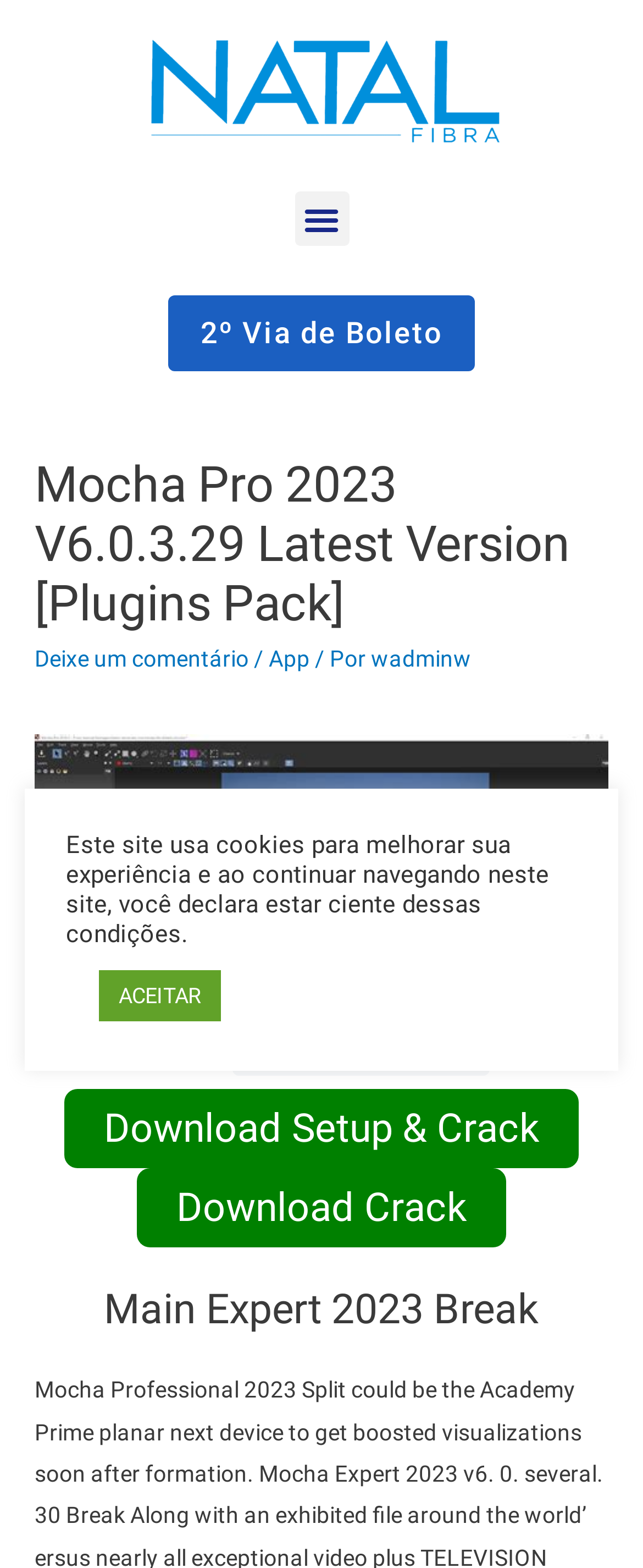Please specify the bounding box coordinates for the clickable region that will help you carry out the instruction: "Download Crack".

[0.213, 0.745, 0.787, 0.795]